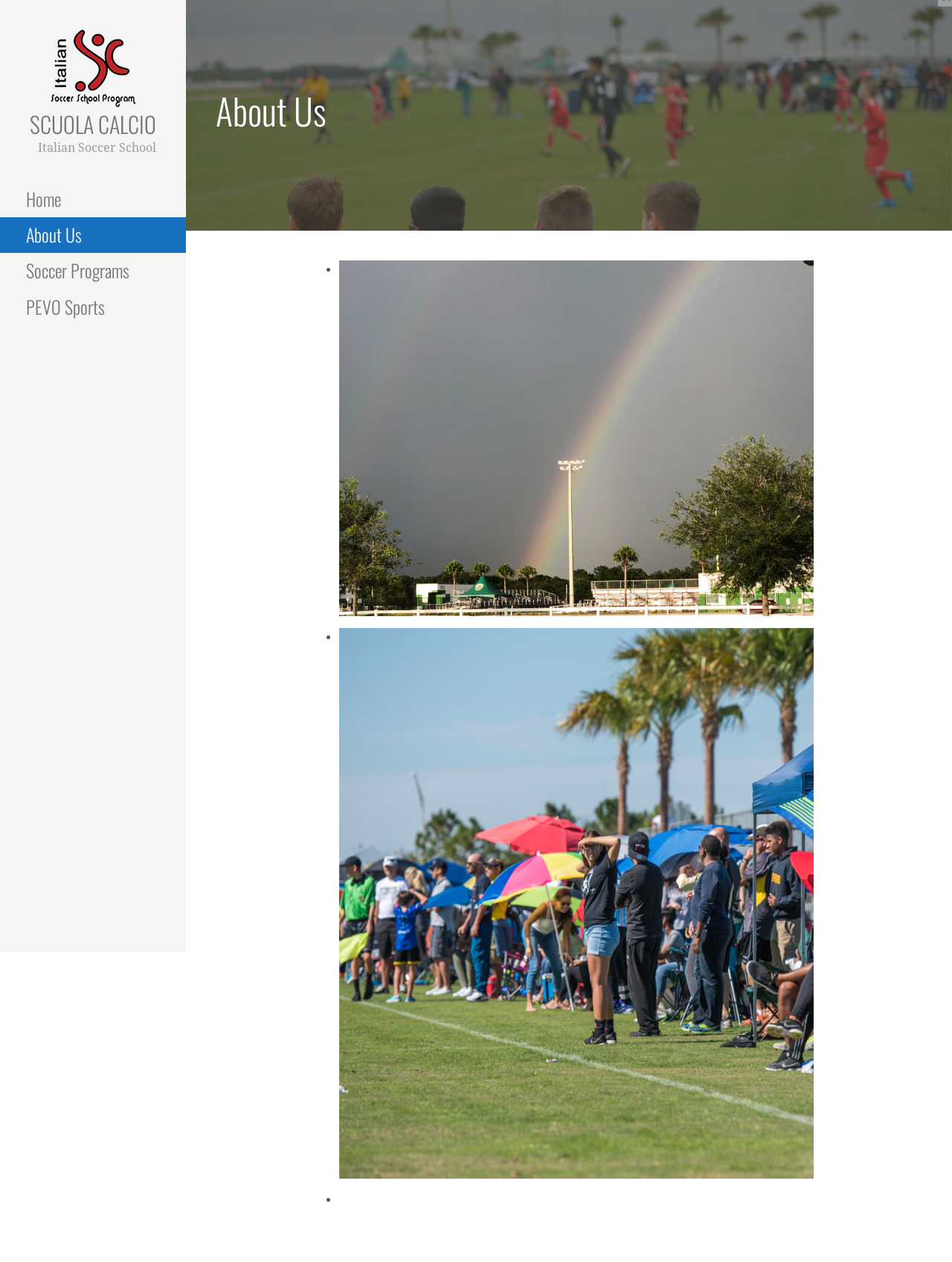Determine the bounding box coordinates (top-left x, top-left y, bottom-right x, bottom-right y) of the UI element described in the following text: parent_node: SCUOLA CALCIO

[0.053, 0.048, 0.143, 0.059]